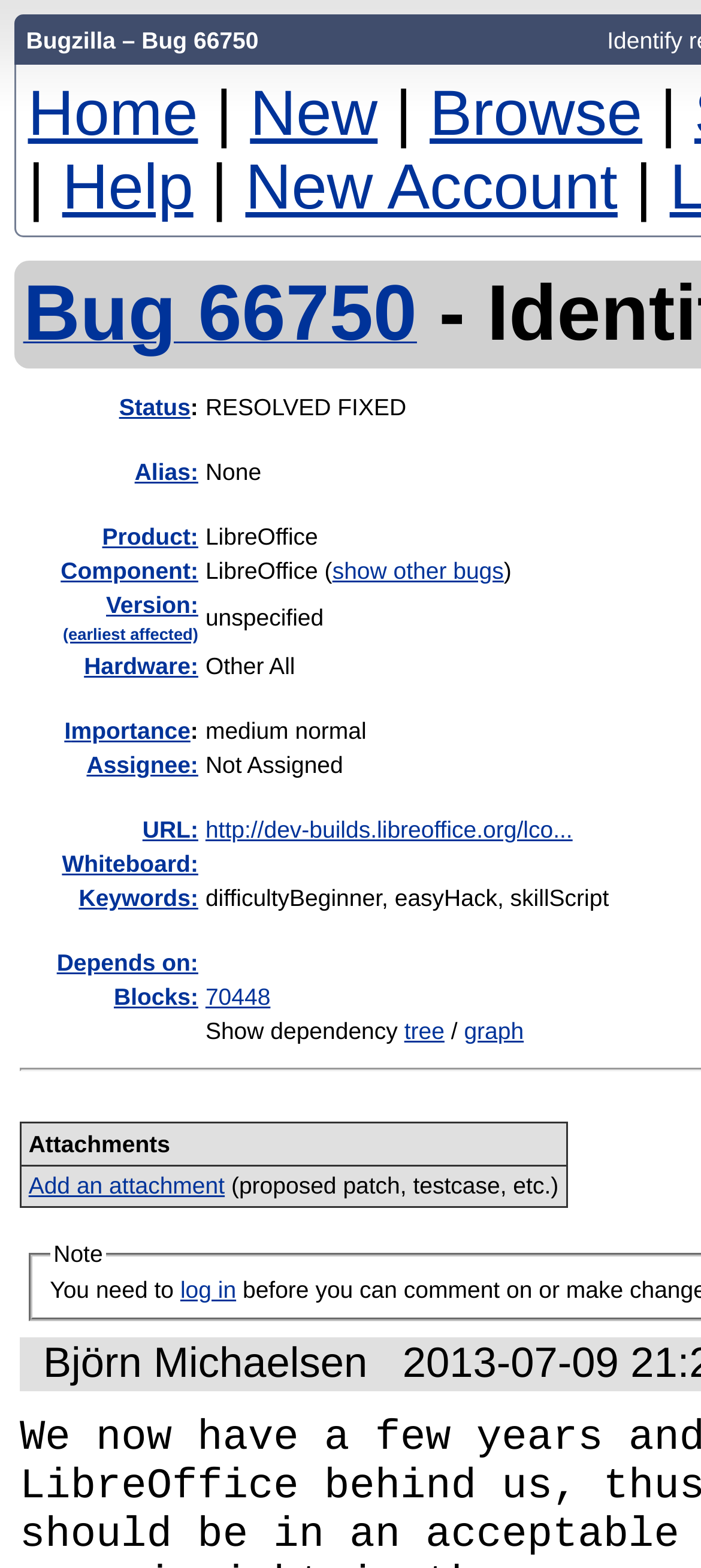What is the URL associated with bug 66750?
Please use the image to provide a one-word or short phrase answer.

http://dev-builds.libreoffice.org/lco...